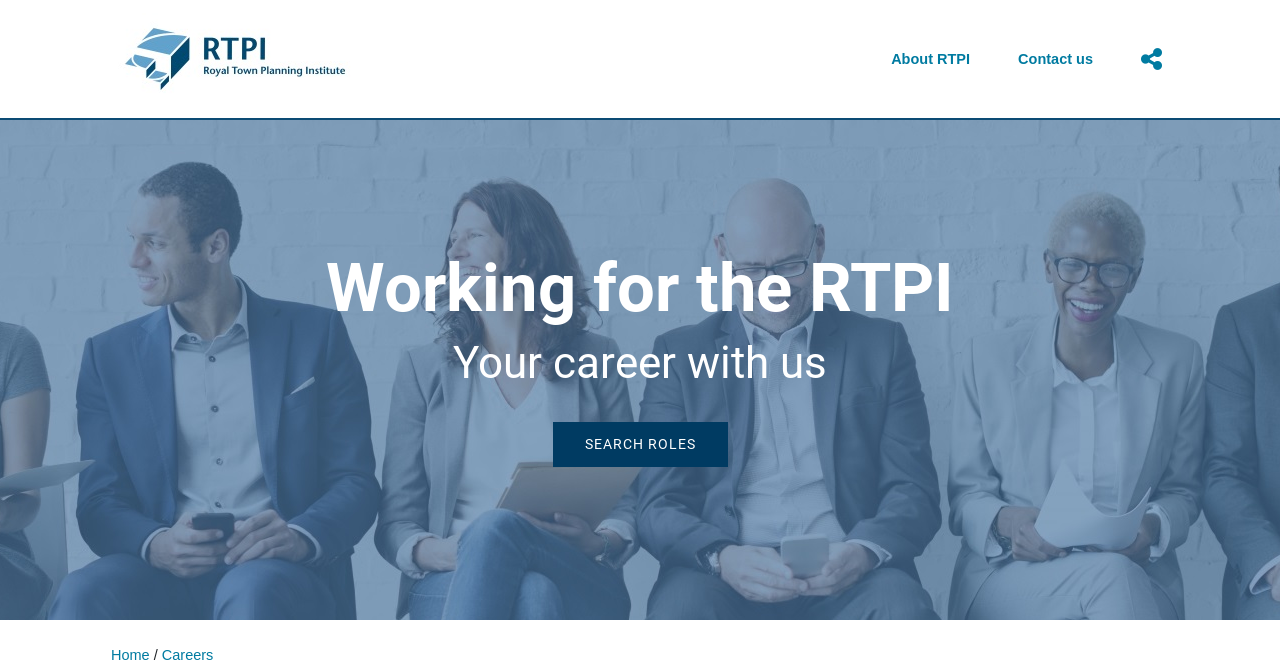Respond to the question with just a single word or phrase: 
What is the text of the second heading on the page?

Your career with us